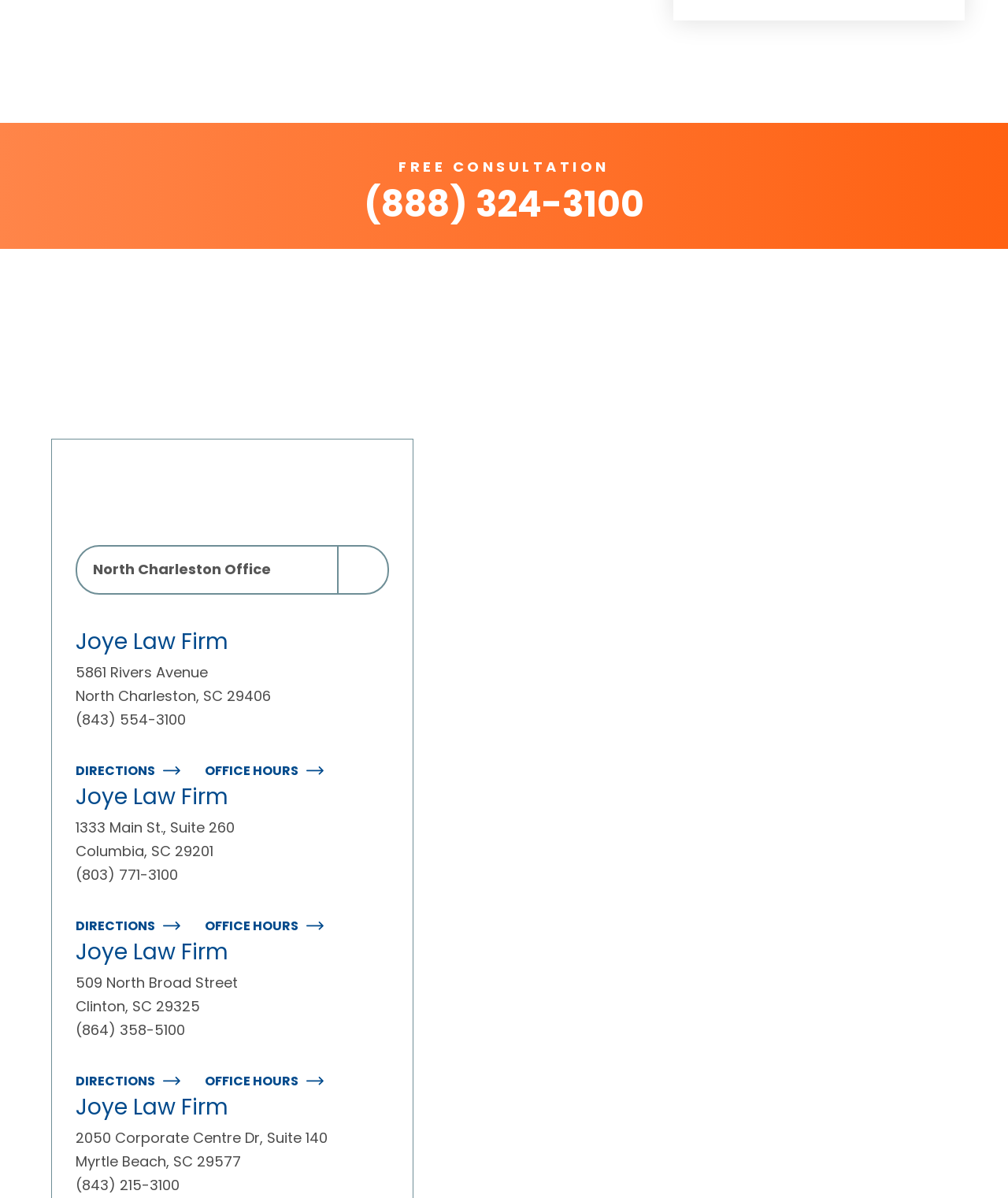Find the bounding box of the web element that fits this description: "Directions".

[0.075, 0.636, 0.179, 0.651]